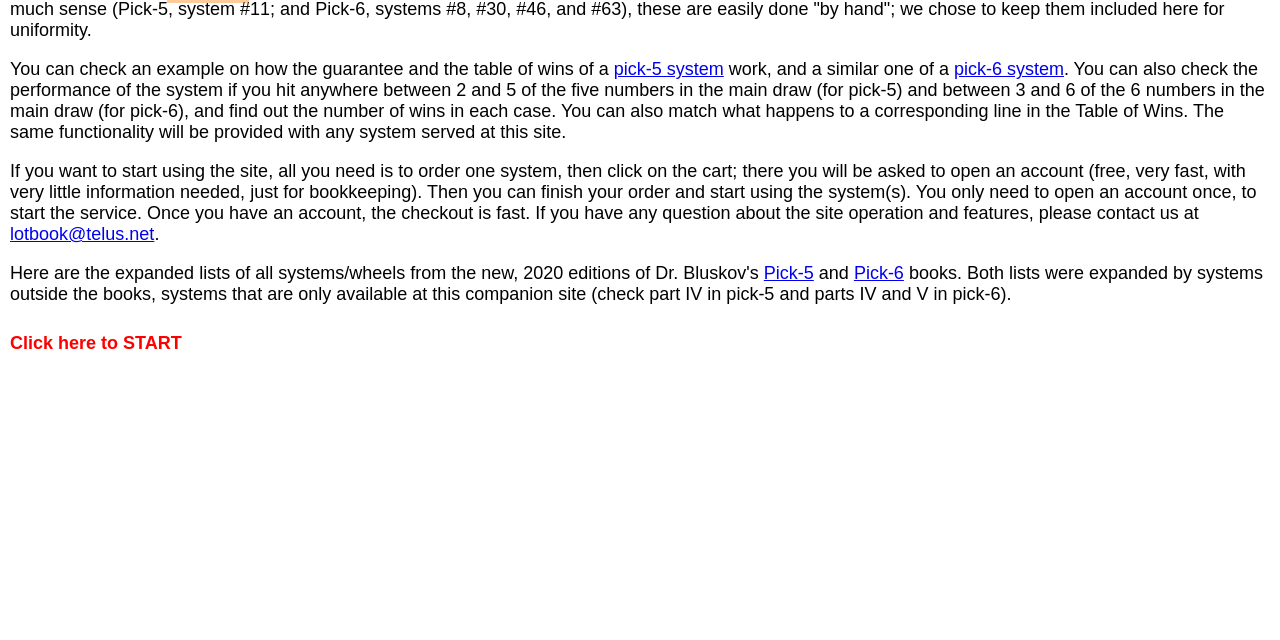Given the description of the UI element: "pick-5 system", predict the bounding box coordinates in the form of [left, top, right, bottom], with each value being a float between 0 and 1.

[0.48, 0.093, 0.565, 0.124]